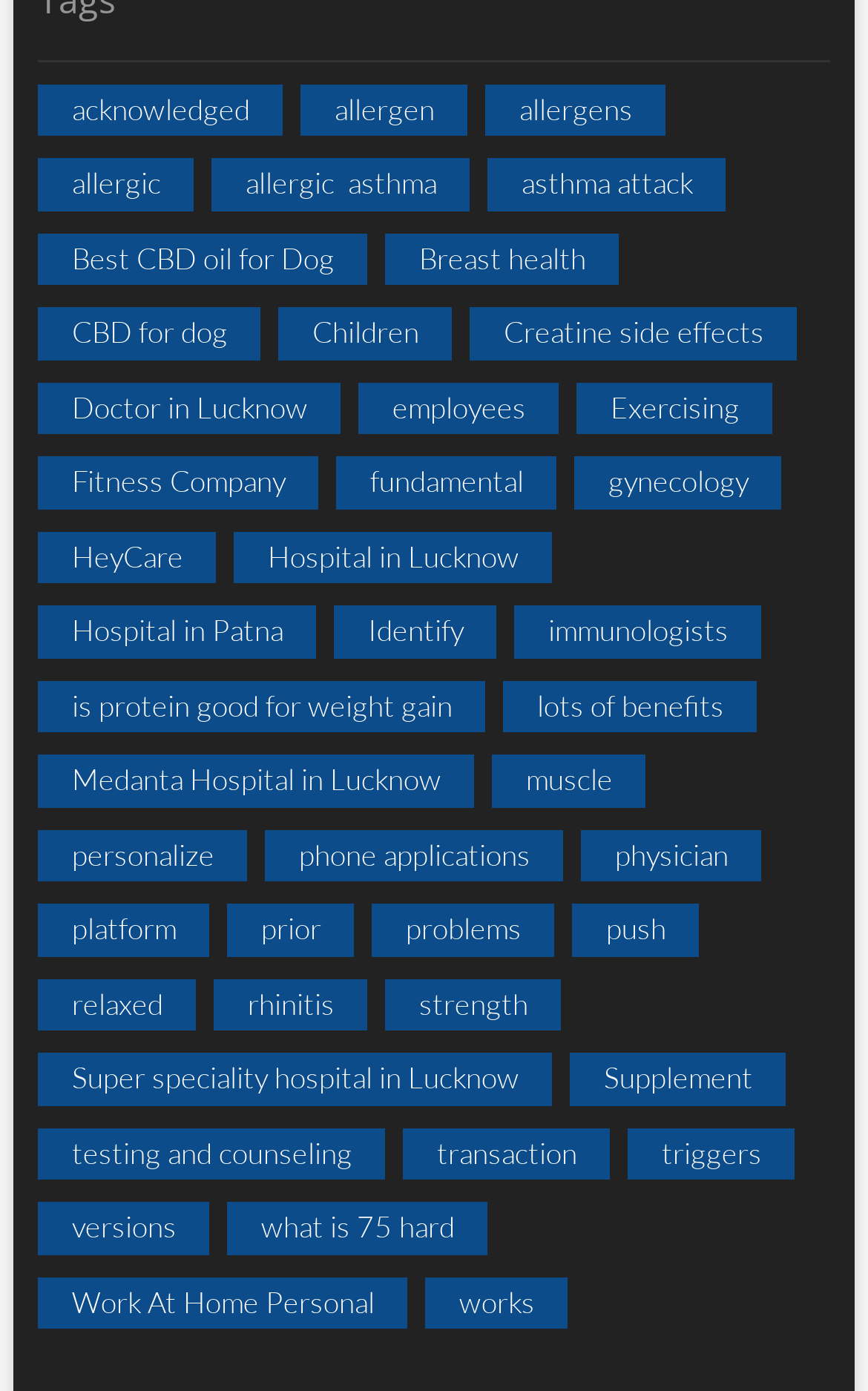Analyze the image and deliver a detailed answer to the question: What is the first health-related topic listed?

The first link on the webpage is 'acknowledged (1 item)' which suggests that the first health-related topic listed is acknowledged.